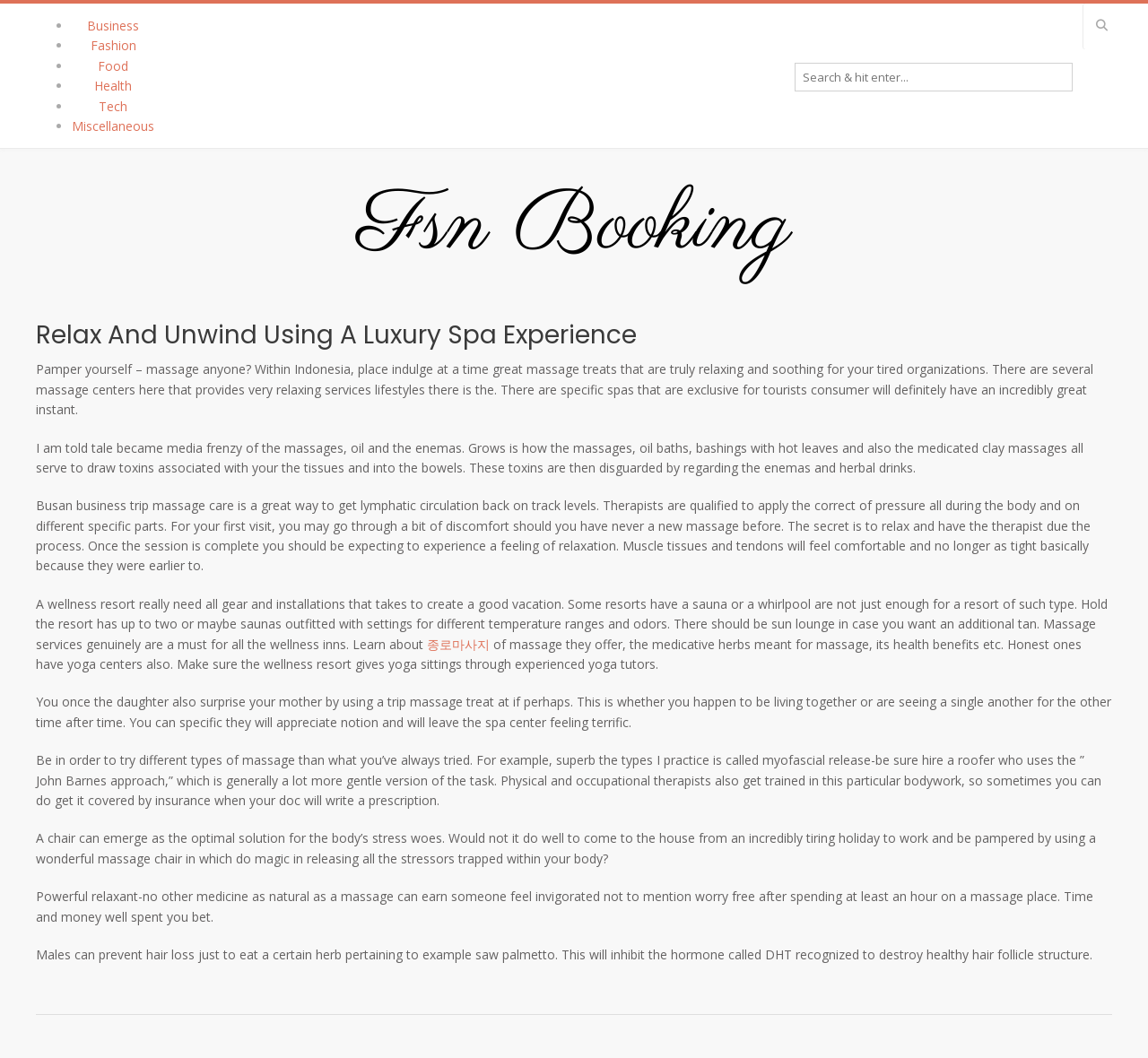What is the benefit of getting a massage according to the webpage?
Refer to the image and give a detailed answer to the question.

The webpage mentions that getting a massage can help with relaxation and stress relief. It also mentions that massages can help with lymphatic circulation, and can make muscle tissues and tendons feel comfortable and relaxed.